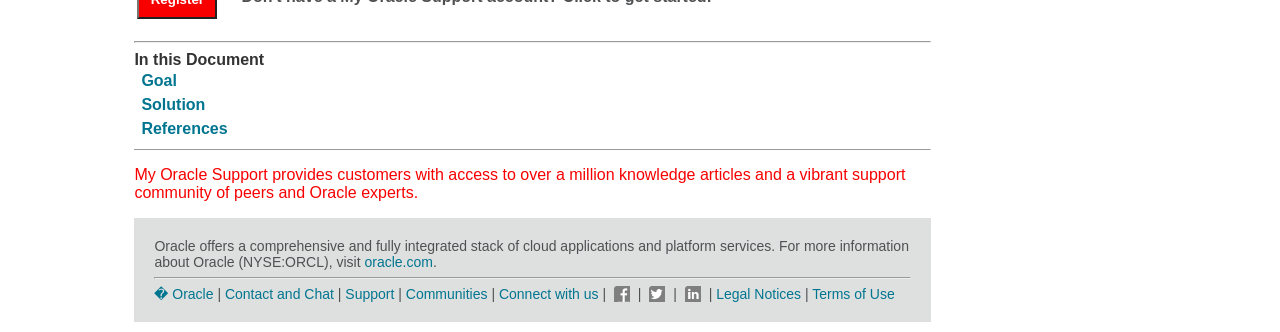Use one word or a short phrase to answer the question provided: 
How many tables are present on this webpage?

3